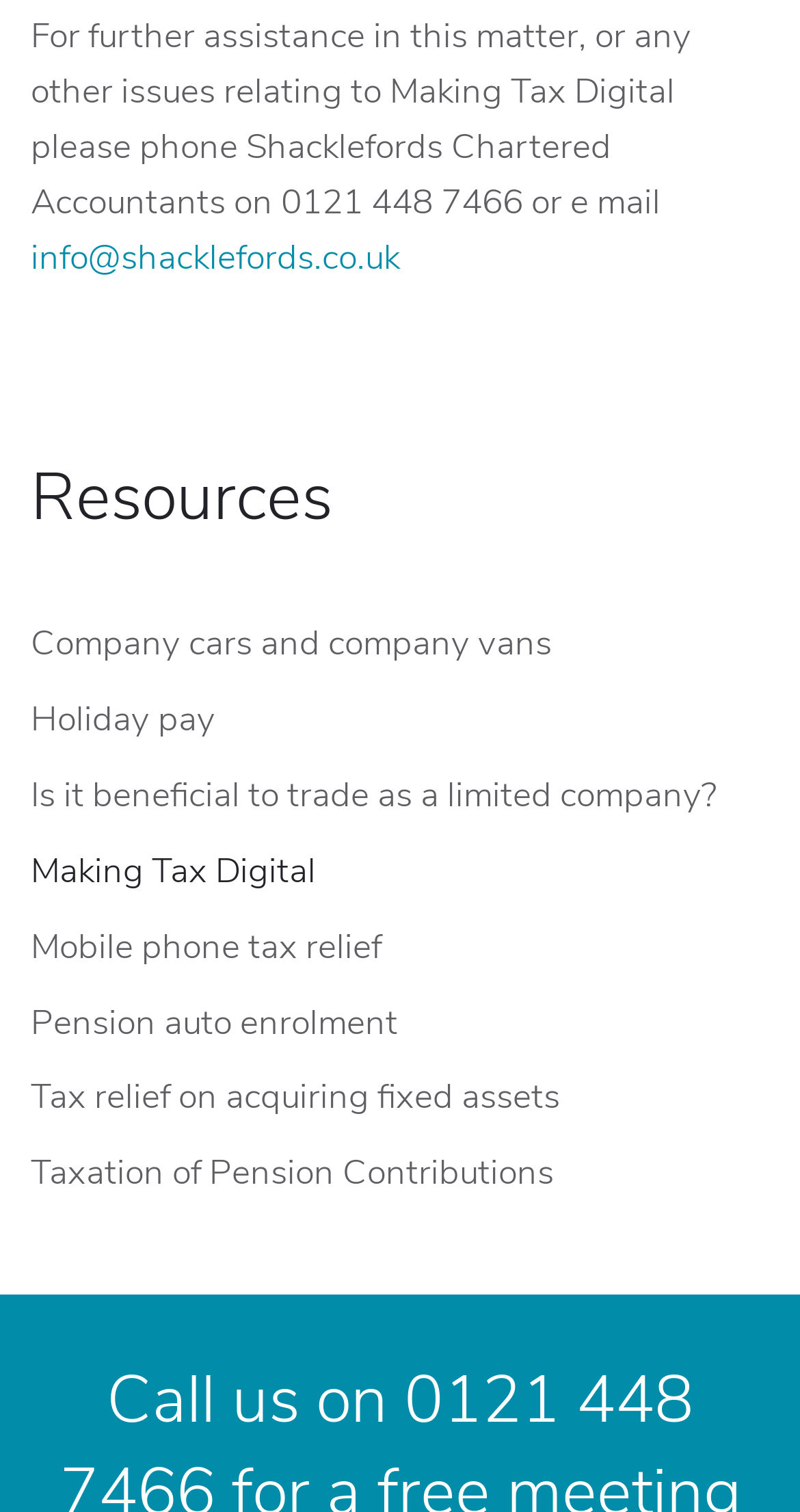Please give a short response to the question using one word or a phrase:
What is the email address for Shacklefords Chartered Accountants?

info@shacklefords.co.uk